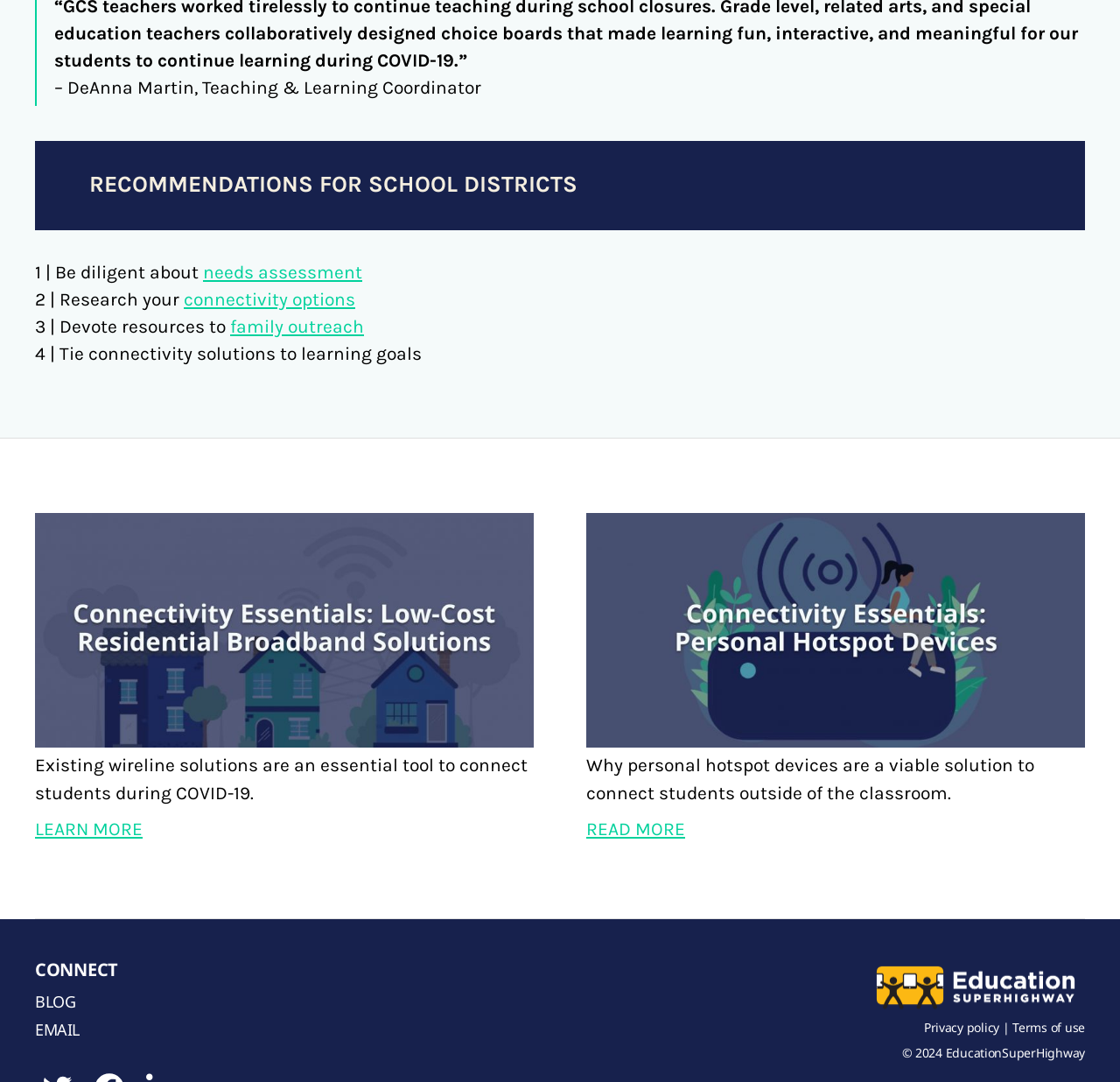Please examine the image and answer the question with a detailed explanation:
What is the purpose of personal hotspot devices?

The purpose of personal hotspot devices is mentioned in the static text element, which reads 'Why personal hotspot devices are a viable solution to connect students outside of the classroom'.